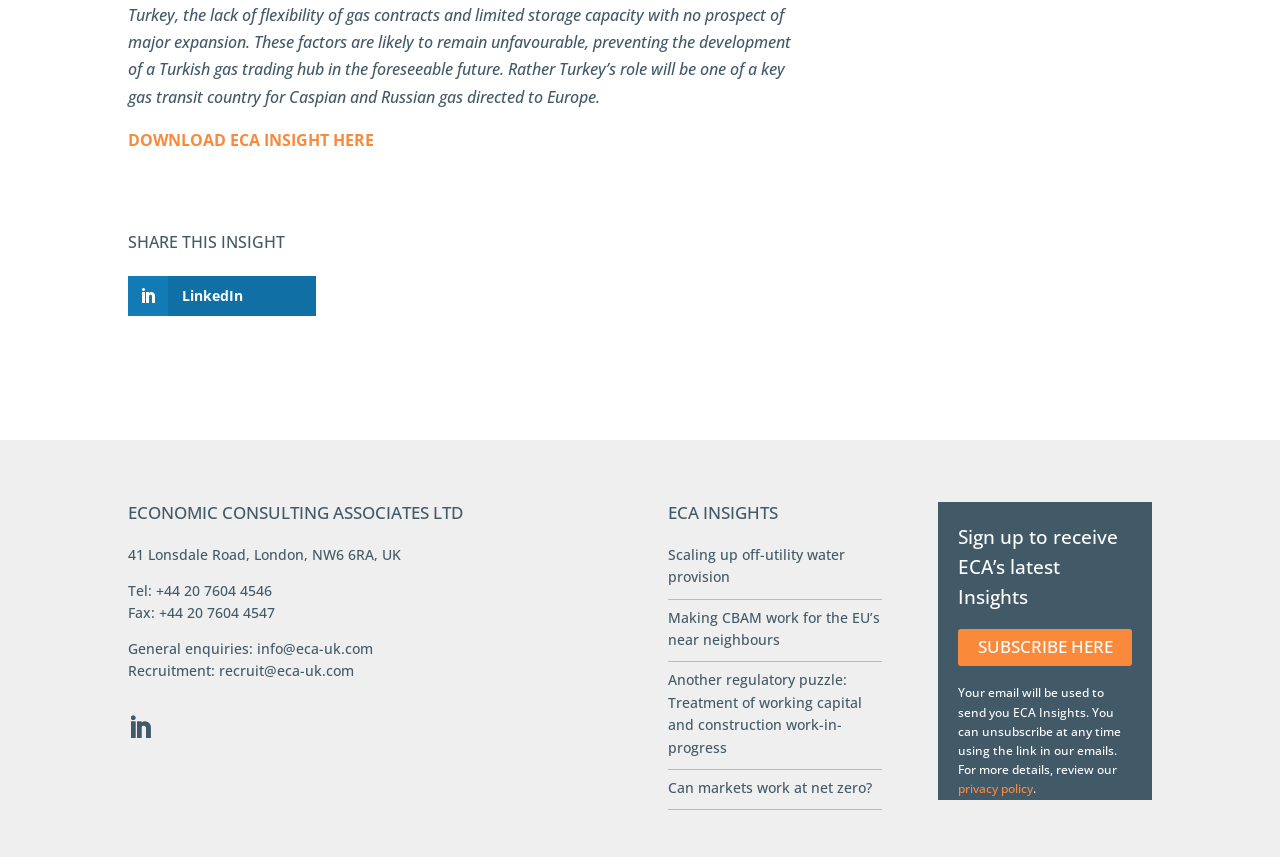Please determine the bounding box coordinates for the UI element described here. Use the format (top-left x, top-left y, bottom-right x, bottom-right y) with values bounded between 0 and 1: privacy policy

[0.749, 0.91, 0.807, 0.93]